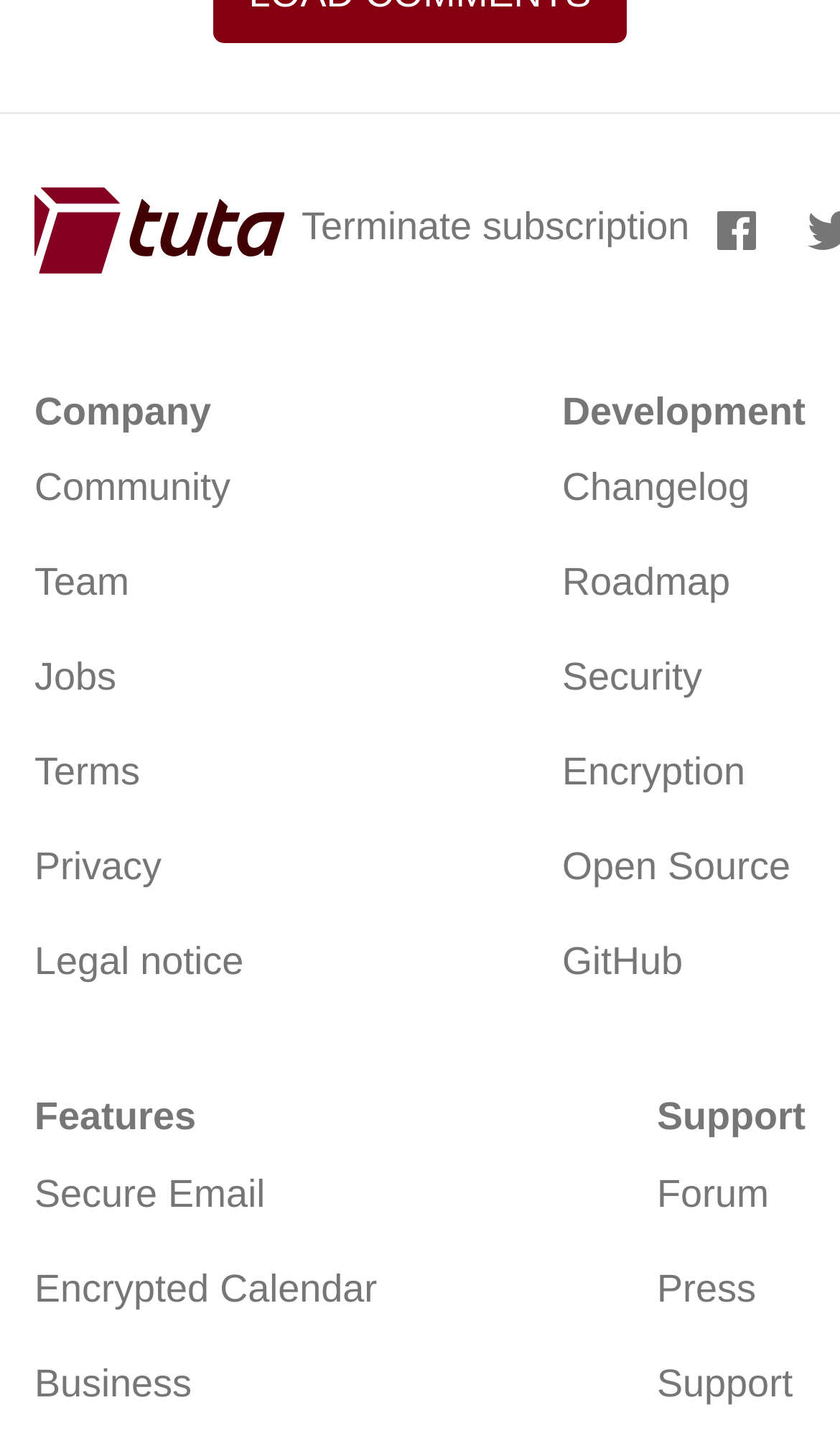Find the bounding box coordinates of the clickable area that will achieve the following instruction: "Visit Facebook".

[0.821, 0.126, 0.934, 0.191]